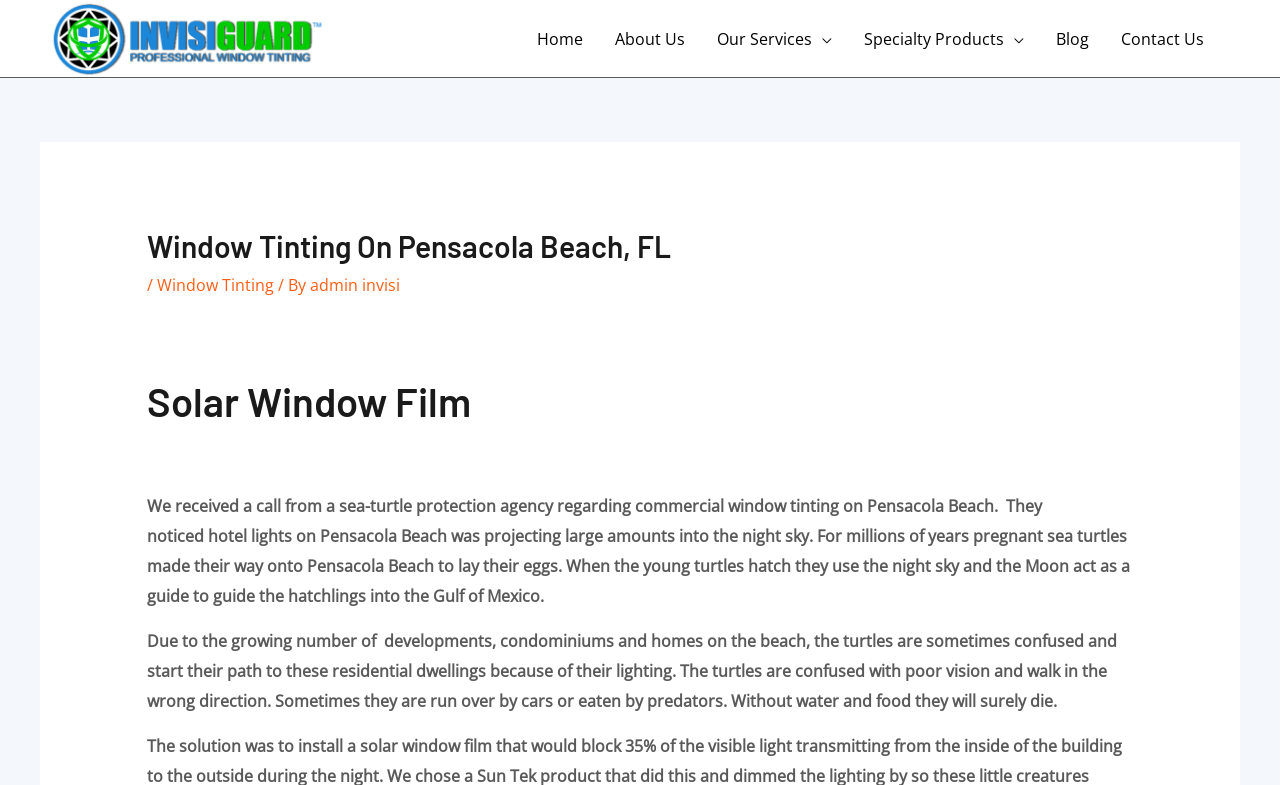Analyze the image and provide a detailed answer to the question: What is the purpose of the window tinting?

According to the webpage, the window tinting is used to reduce light pollution that confuses sea turtles, causing them to walk in the wrong direction and potentially leading to their death.